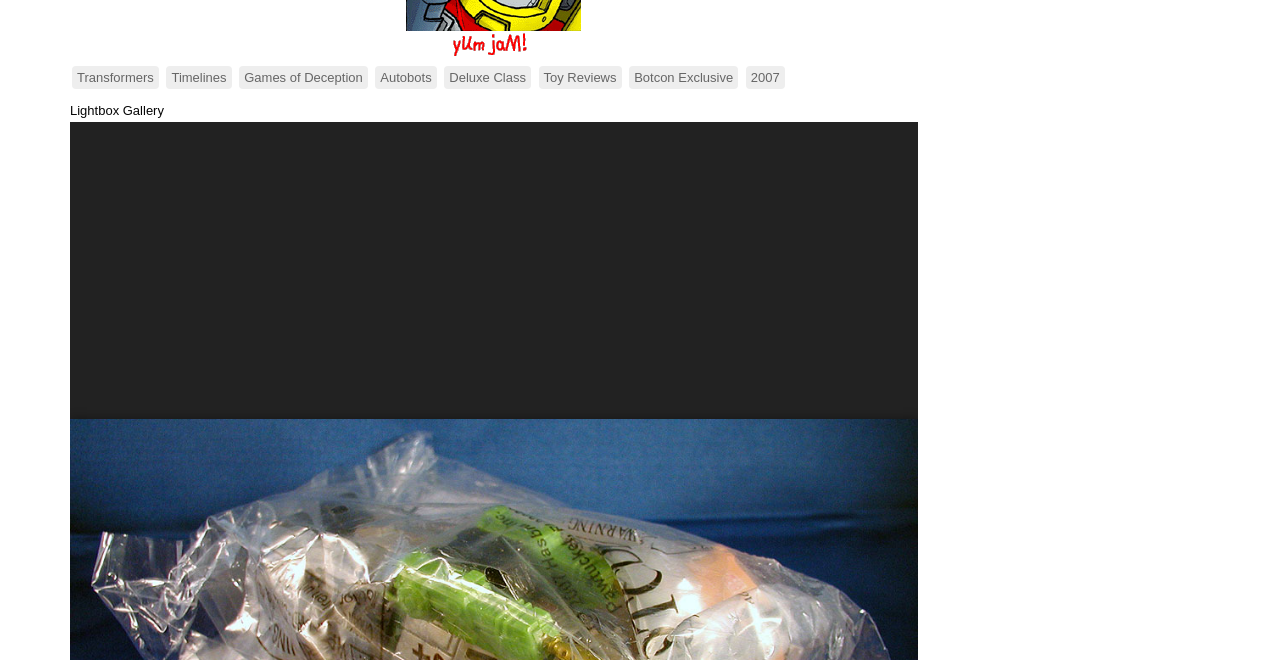What is the year mentioned on the webpage? Examine the screenshot and reply using just one word or a brief phrase.

2007